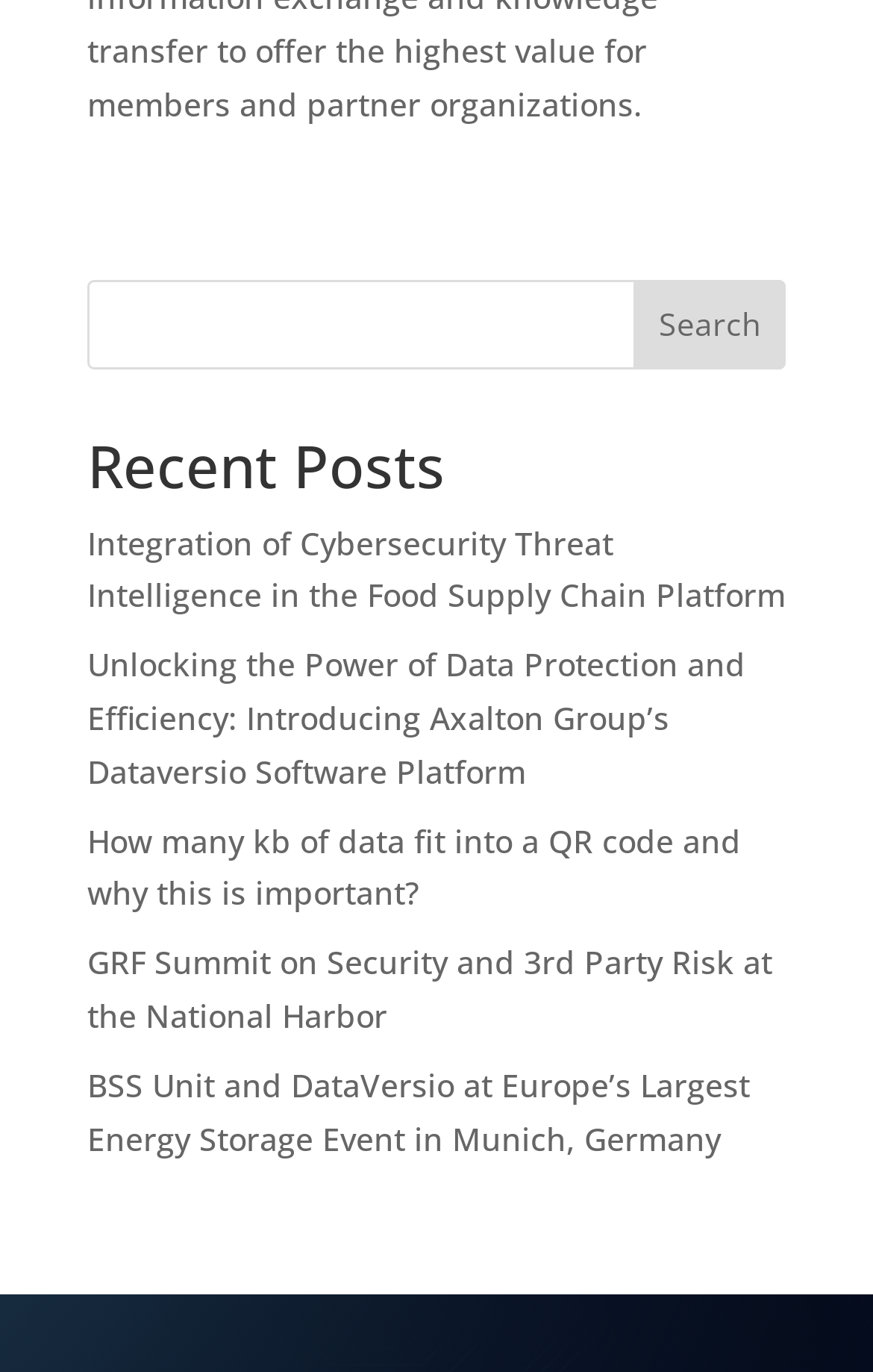Given the description "parent_node: Search name="s"", determine the bounding box of the corresponding UI element.

[0.1, 0.203, 0.9, 0.269]